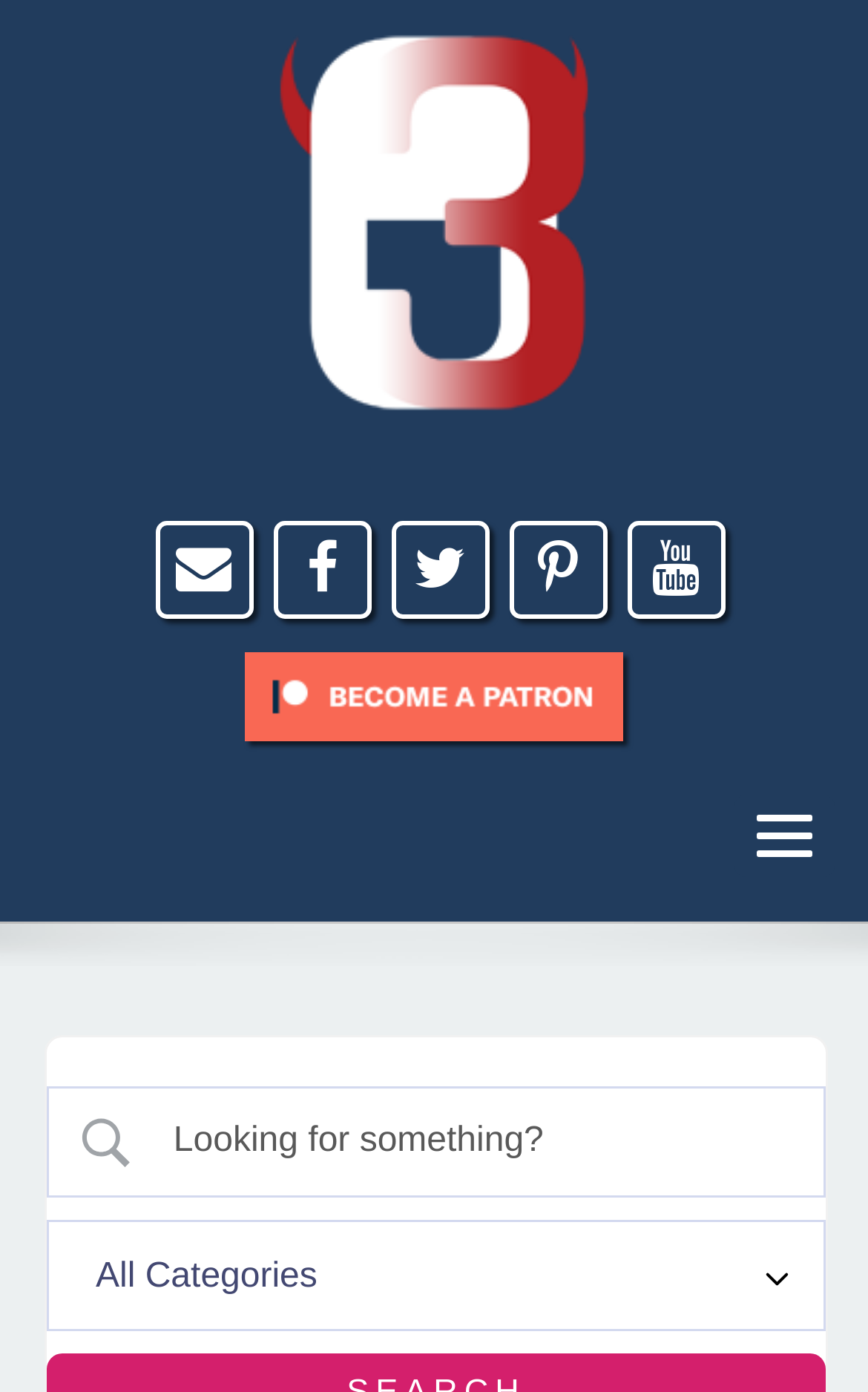Identify the bounding box coordinates for the region of the element that should be clicked to carry out the instruction: "Search for something". The bounding box coordinates should be four float numbers between 0 and 1, i.e., [left, top, right, bottom].

[0.161, 0.806, 0.923, 0.835]